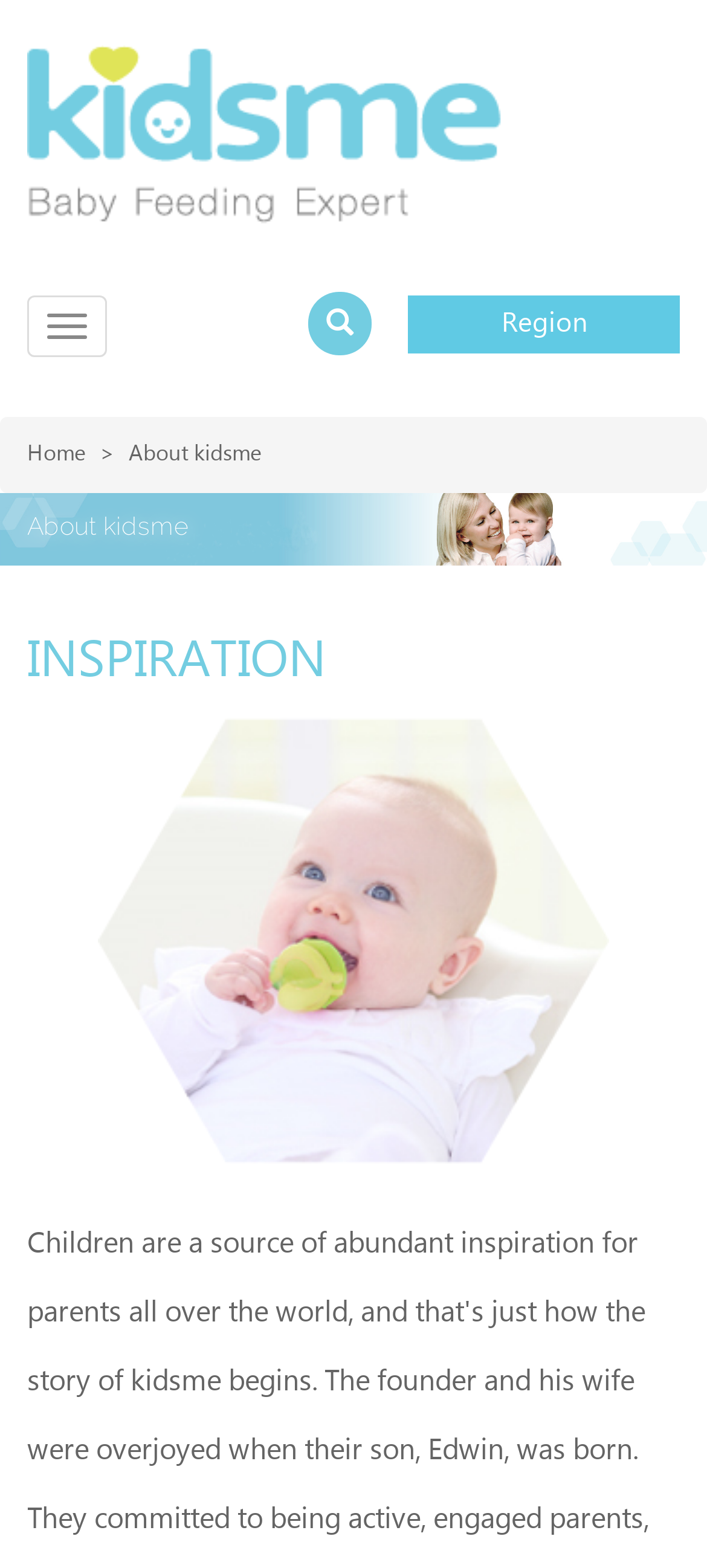Locate and provide the bounding box coordinates for the HTML element that matches this description: "Disclaimer".

None